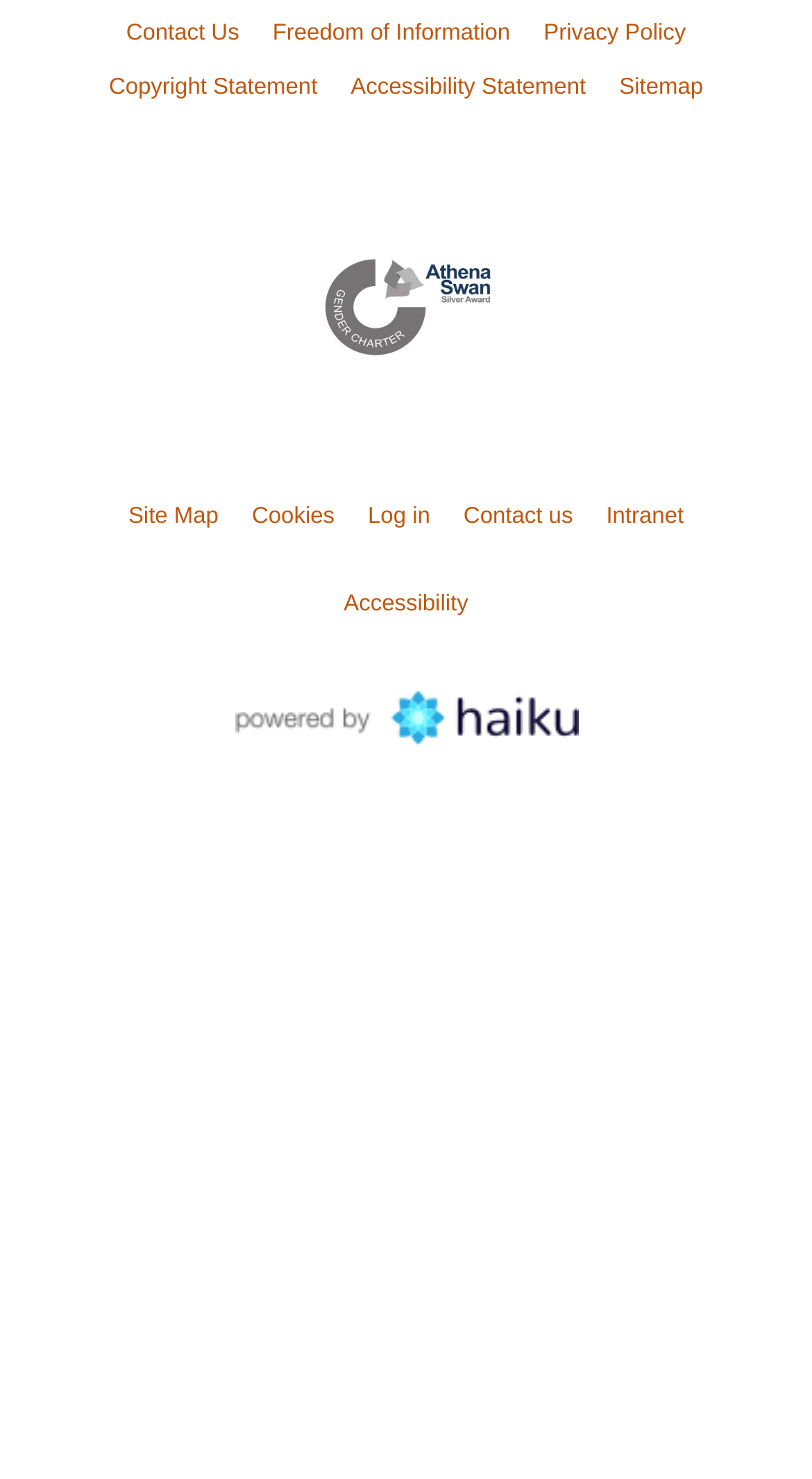Please find the bounding box coordinates of the element that needs to be clicked to perform the following instruction: "Log in". The bounding box coordinates should be four float numbers between 0 and 1, represented as [left, top, right, bottom].

[0.453, 0.34, 0.53, 0.357]